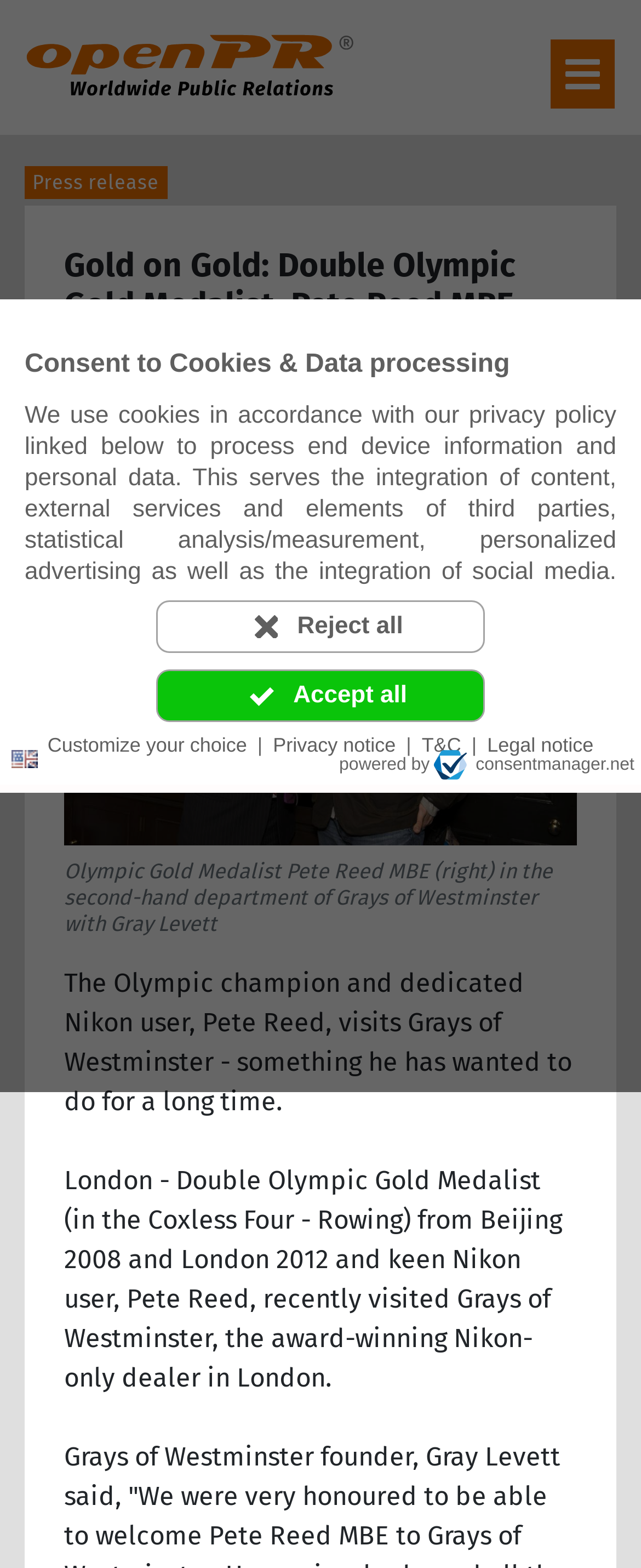Identify the bounding box for the element characterized by the following description: "Reject all".

[0.244, 0.383, 0.756, 0.416]